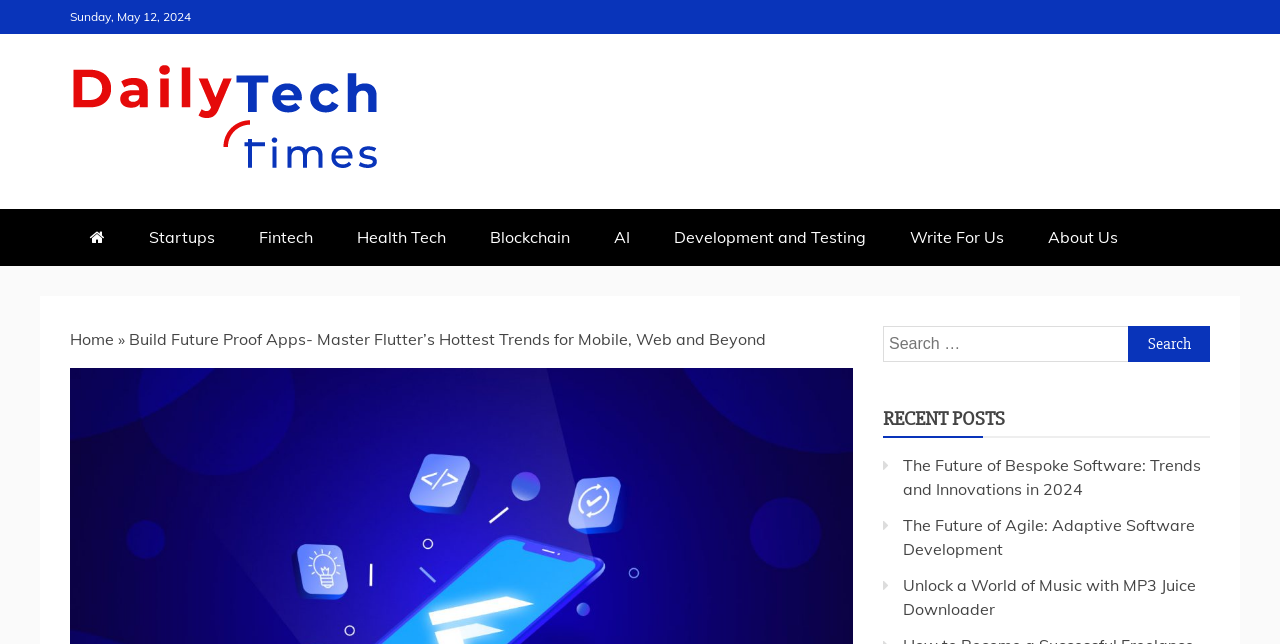What is the purpose of the search box?
Look at the screenshot and give a one-word or phrase answer.

To search for content